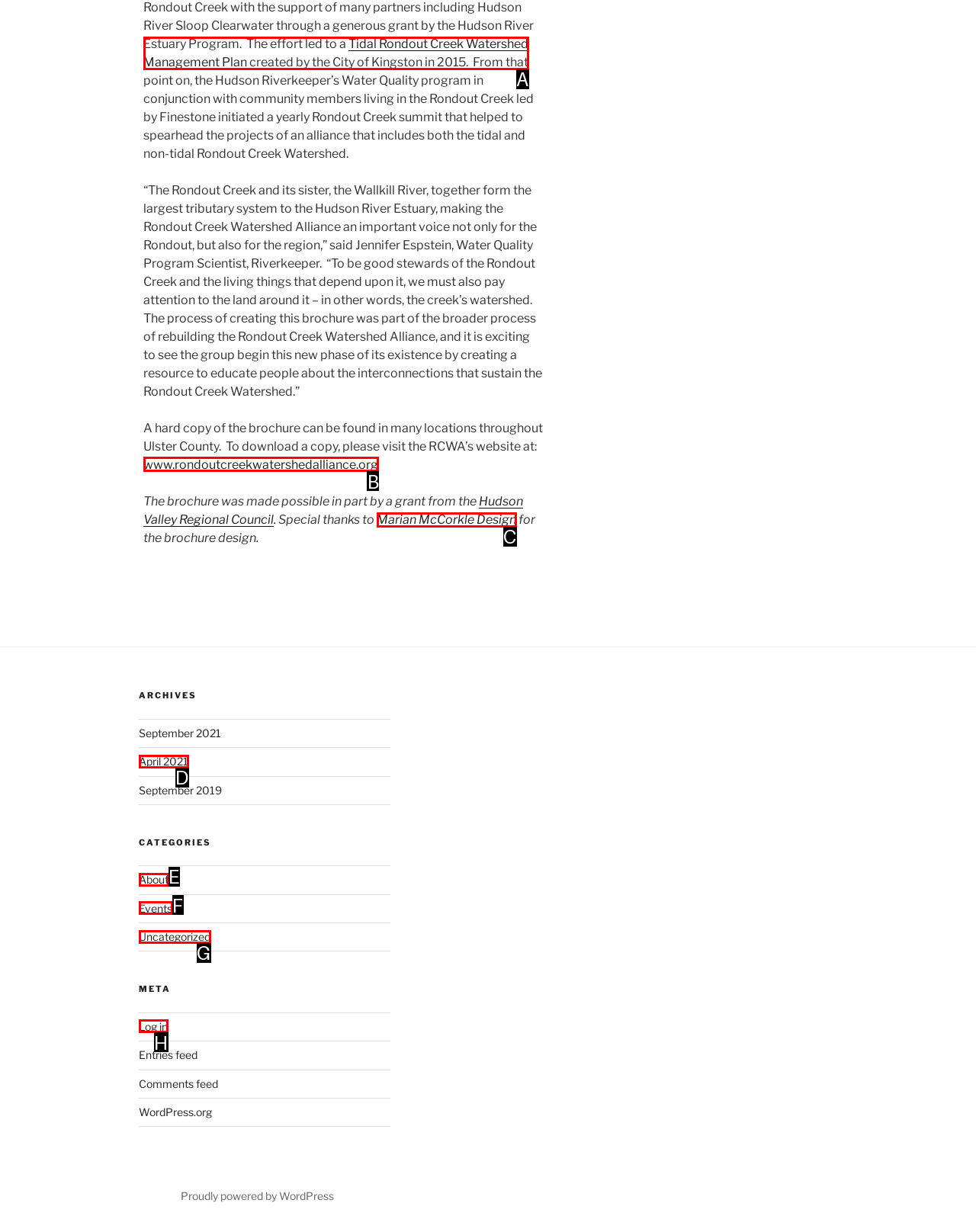Identify the correct UI element to click on to achieve the task: download a copy of the brochure. Provide the letter of the appropriate element directly from the available choices.

B